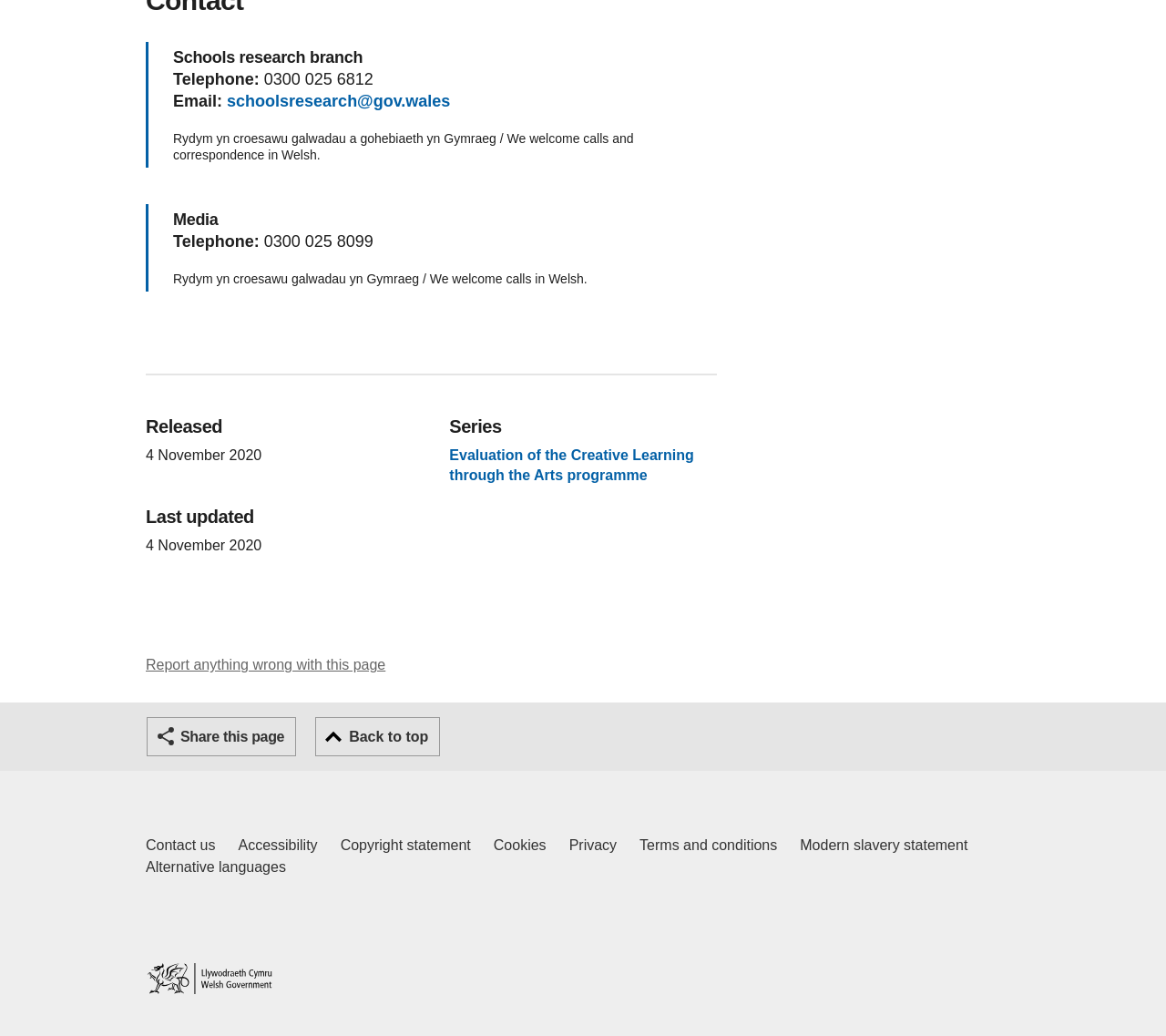Answer the question in a single word or phrase:
What is the telephone number for Schools research branch?

0300 025 6812